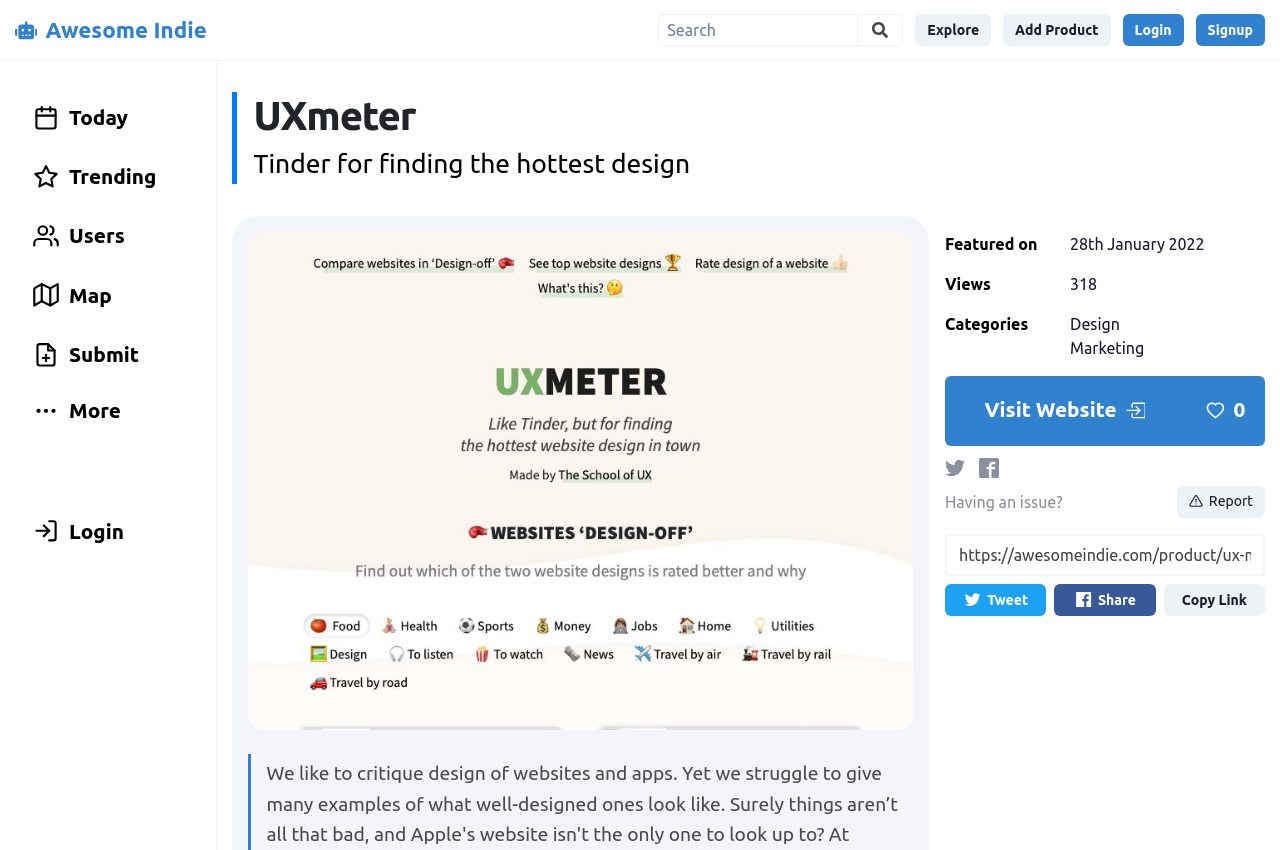What is the action of the button with the text 'Visit Website'?
Using the visual information, respond with a single word or phrase.

To visit the website